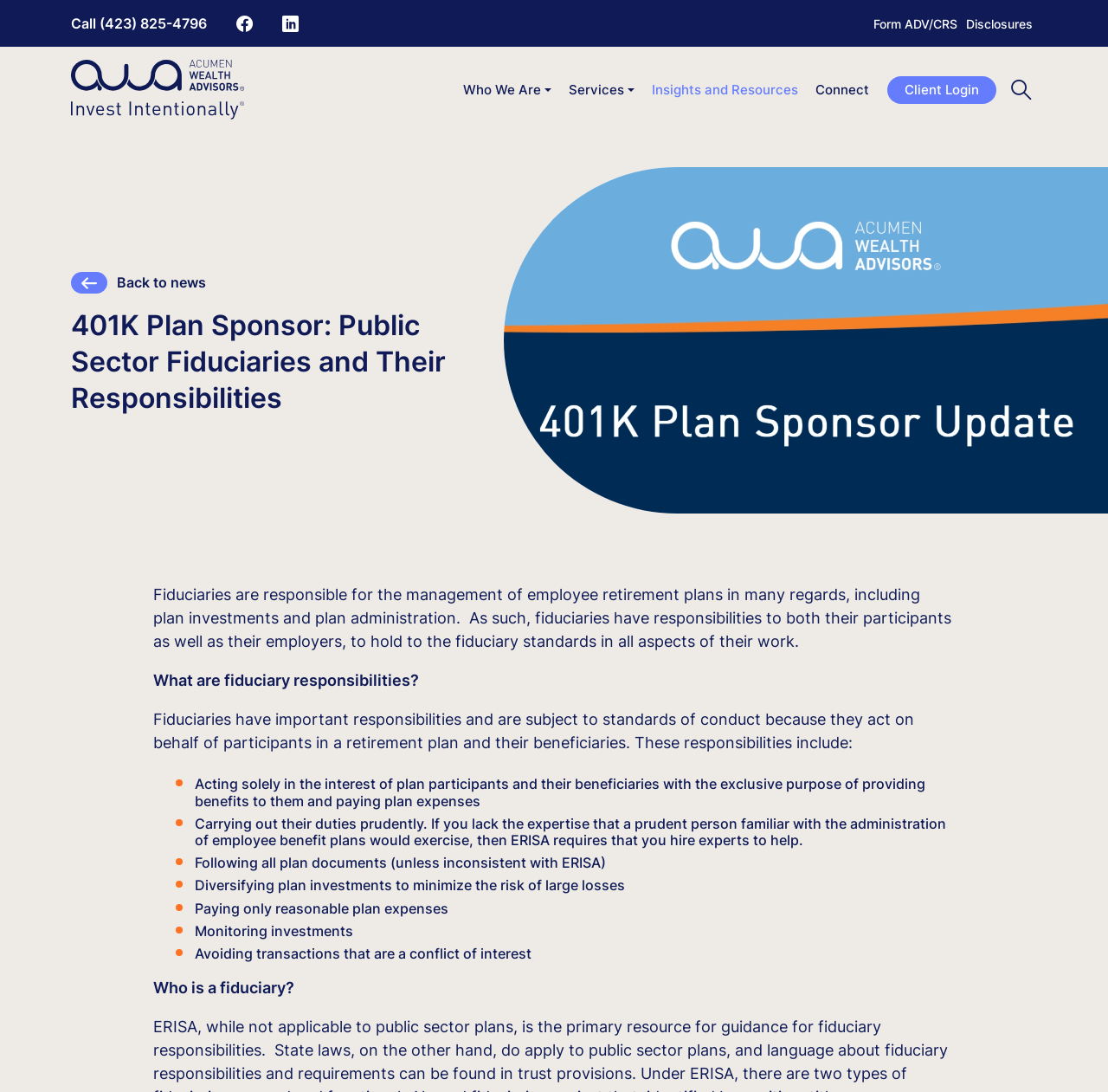What is the purpose of diversifying plan investments?
Based on the image, respond with a single word or phrase.

Minimize risk of large losses